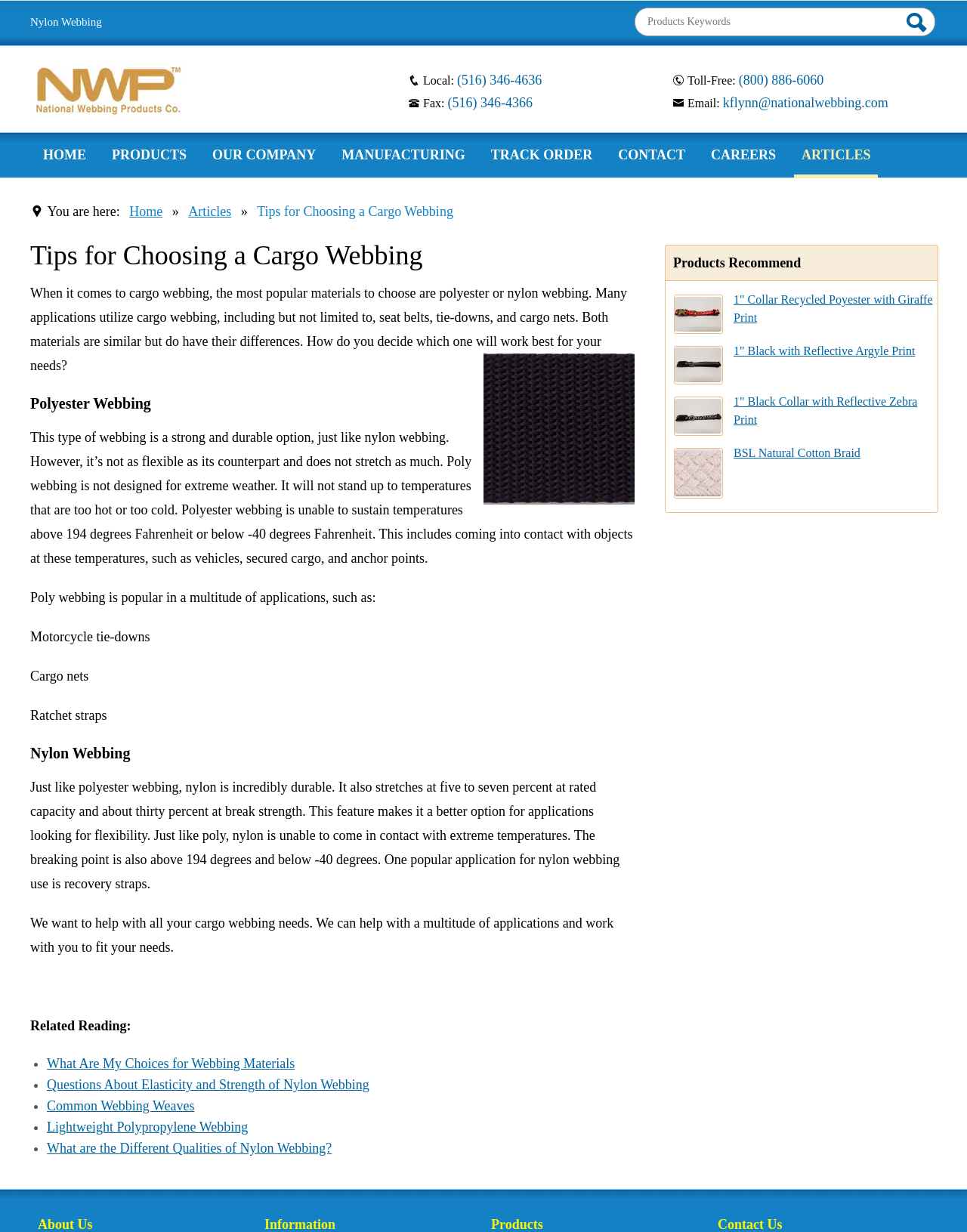Using the provided element description: "Lightweight Polypropylene Webbing", identify the bounding box coordinates. The coordinates should be four floats between 0 and 1 in the order [left, top, right, bottom].

[0.048, 0.909, 0.256, 0.921]